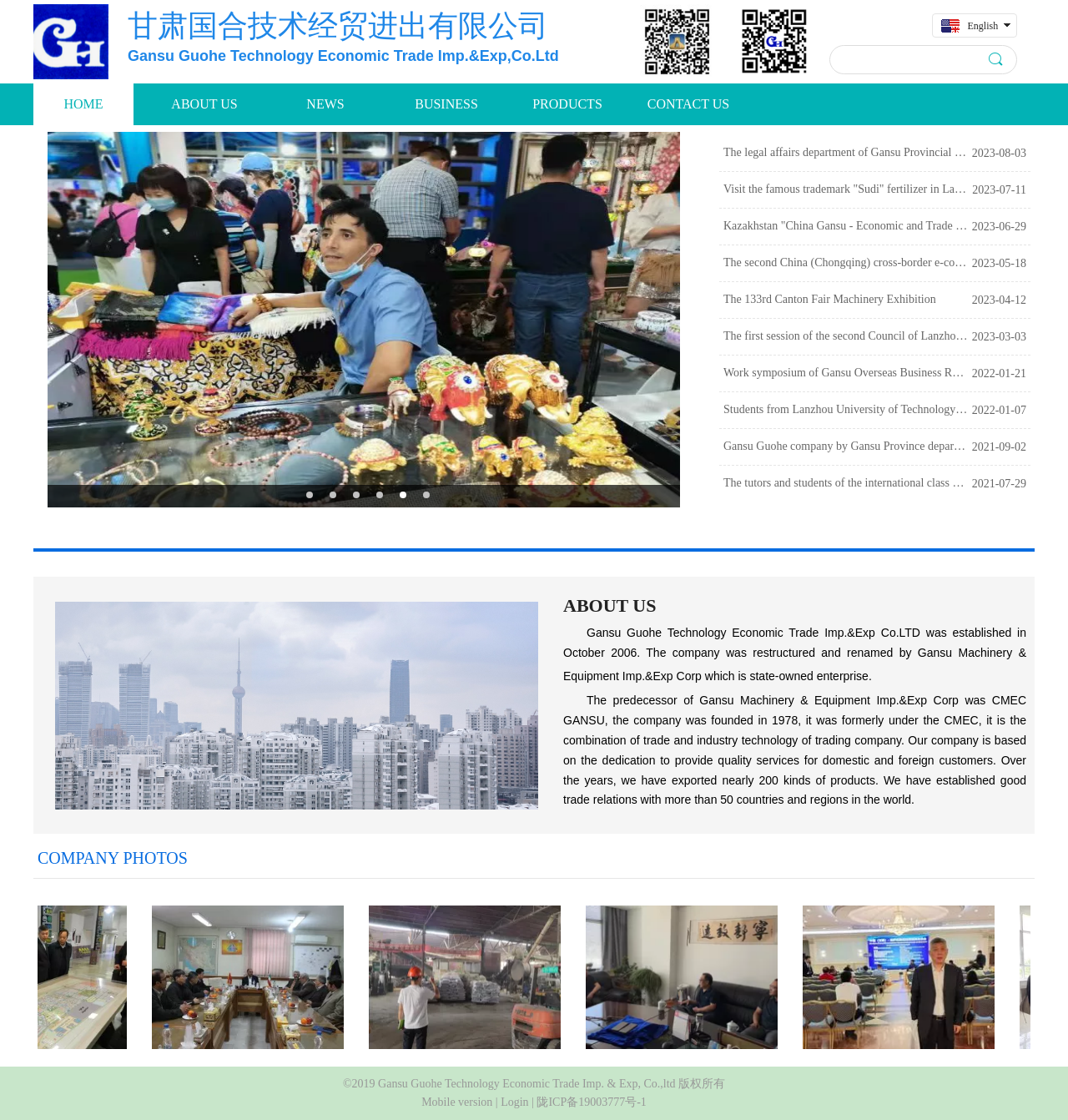Can you identify and provide the main heading of the webpage?

甘肃国合技术经贸进出有限公司
Gansu Guohe Technology Economic Trade Imp.&Exp,Co.Ltd